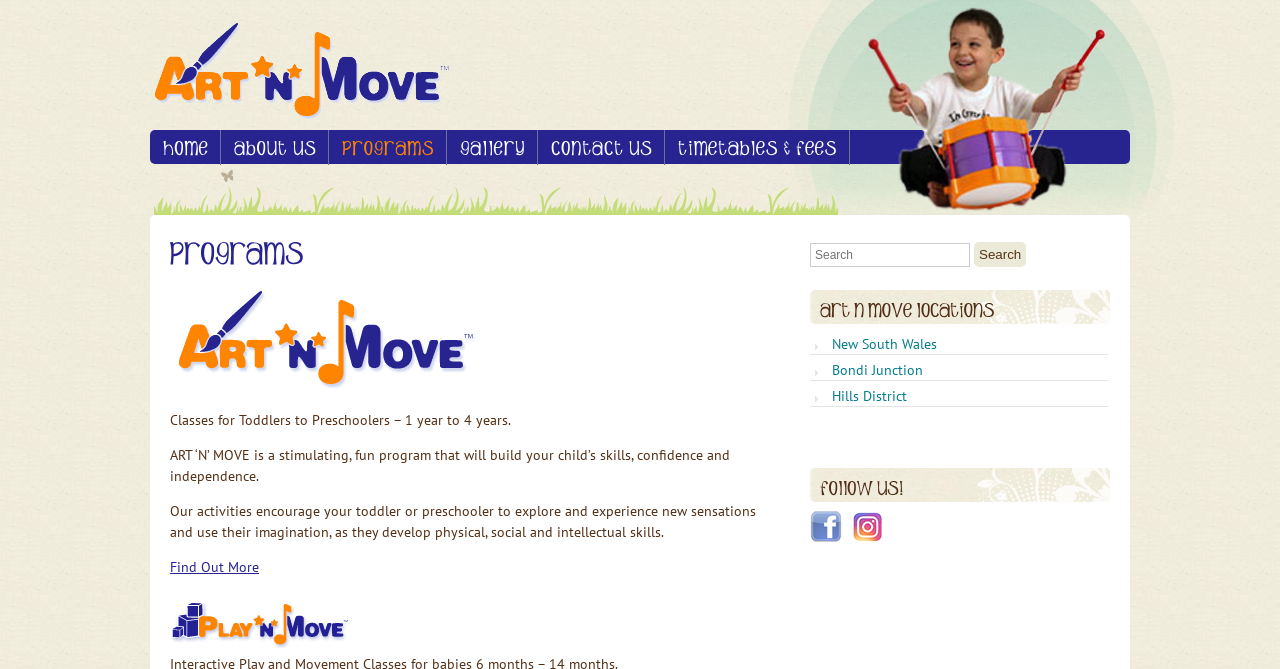Determine the bounding box coordinates of the region I should click to achieve the following instruction: "Follow Us on Facebook". Ensure the bounding box coordinates are four float numbers between 0 and 1, i.e., [left, top, right, bottom].

[0.633, 0.791, 0.666, 0.818]